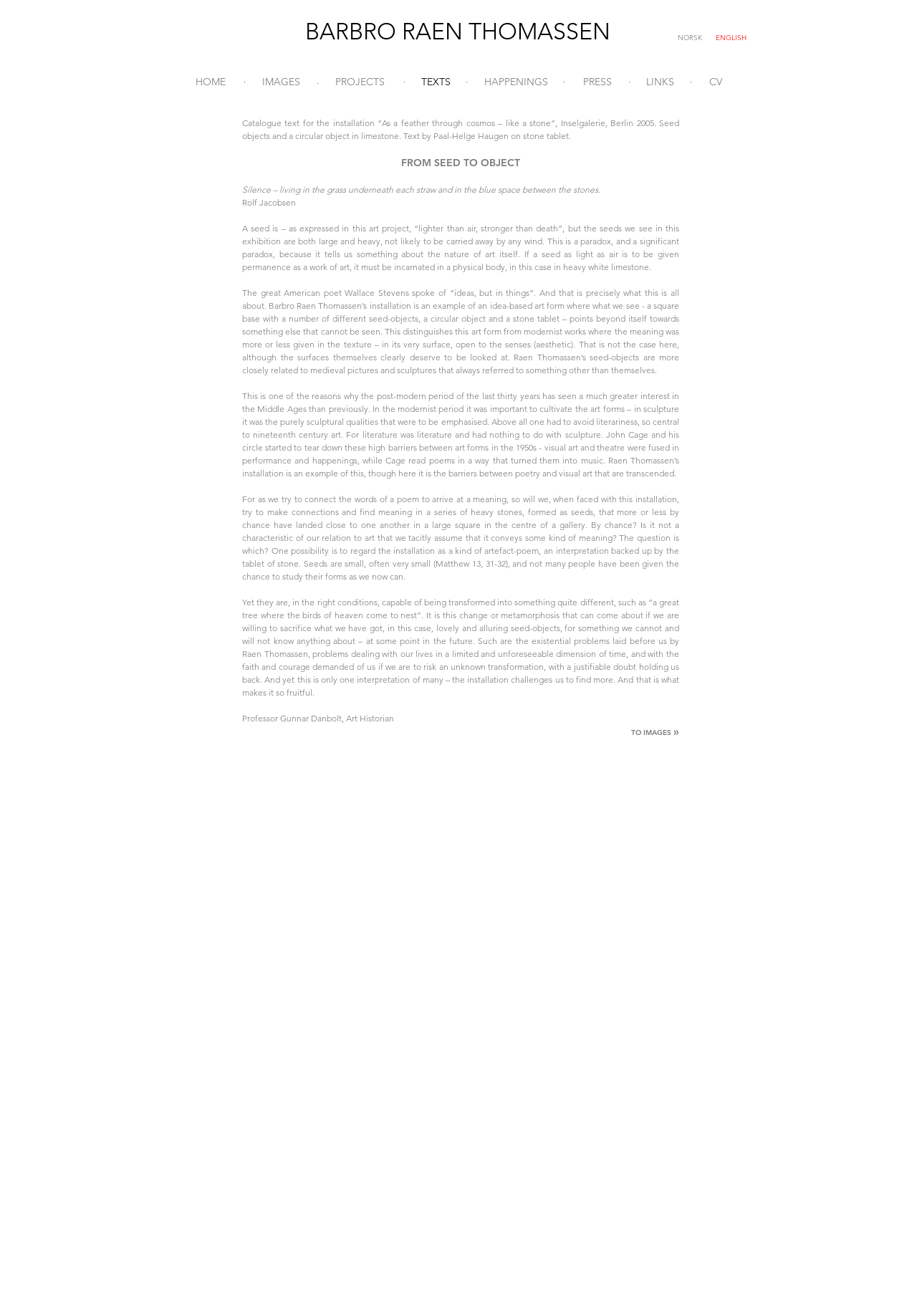Point out the bounding box coordinates of the section to click in order to follow this instruction: "Click on the link to view images".

[0.688, 0.552, 0.741, 0.56]